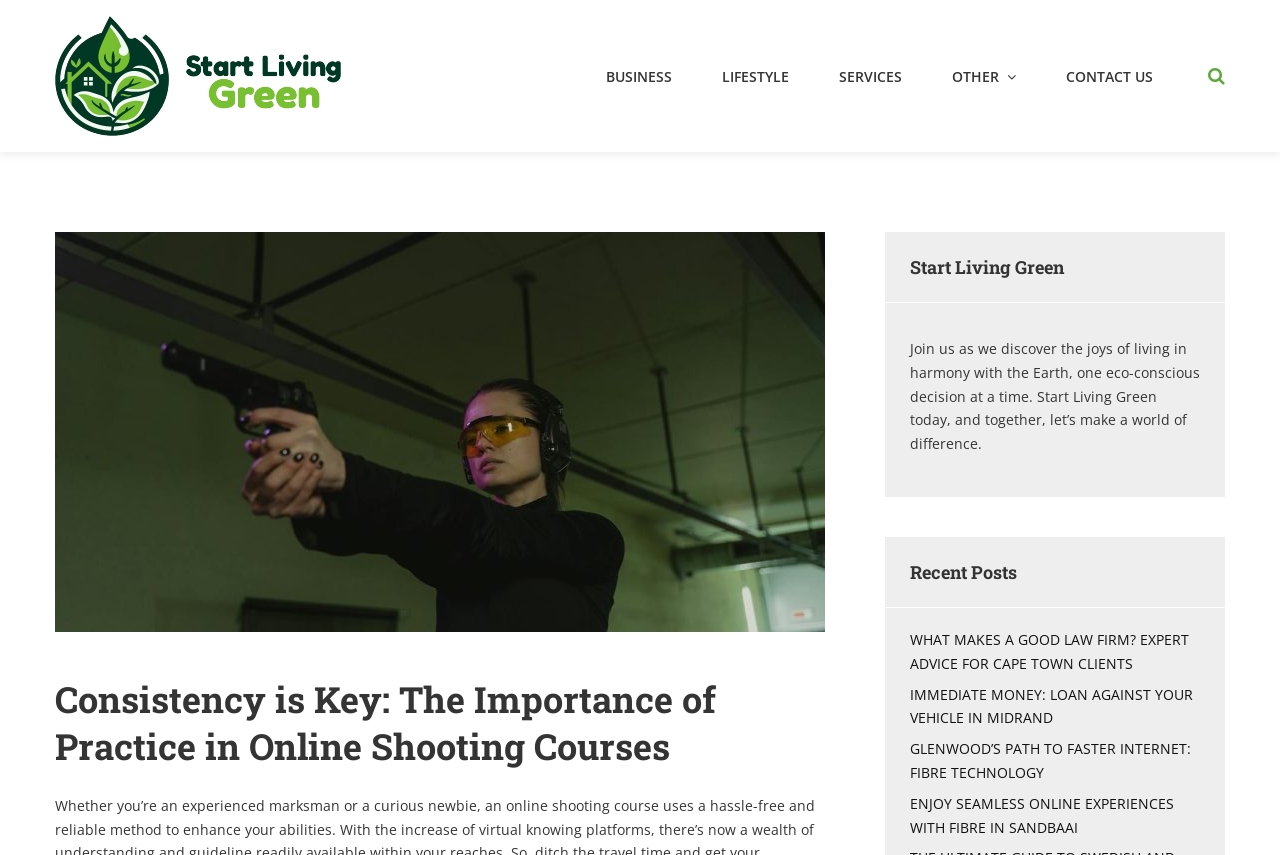What is the category of the link 'BUSINESS'?
From the details in the image, answer the question comprehensively.

The link 'BUSINESS' is part of the navigation menu, as it is located among other links such as 'LIFESTYLE', 'SERVICES', and 'OTHER', which are typical categories found in a website's navigation menu.